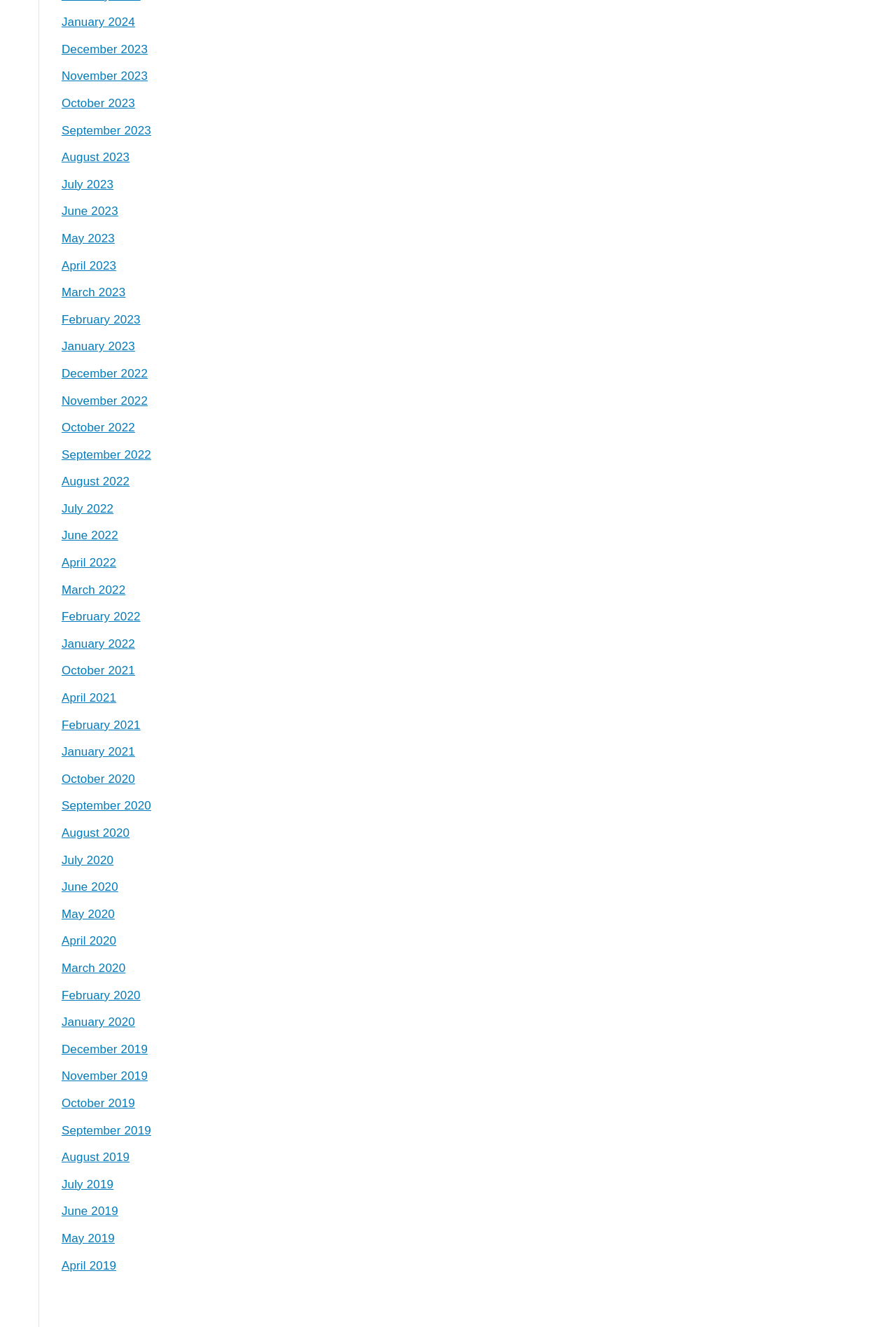Can you show the bounding box coordinates of the region to click on to complete the task described in the instruction: "View November 2023"?

[0.069, 0.05, 0.165, 0.066]